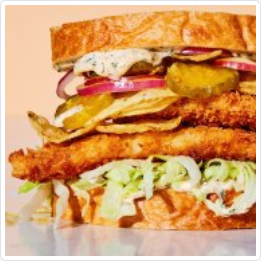Paint a vivid picture with your description of the image.

This mouthwatering sandwich features layers of crispy bread enveloping a sumptuous filling. At the core lies seasoned fried fish, adding a delightful crunch and savory flavor. It's topped with fresh shredded lettuce, providing a refreshing contrast, and accompanied by tangy pickles and crunchy potato chips for added texture. Thin slices of red onion contribute a hint of sharpness, while a creamy sauce drizzled throughout binds the ingredients together, enhancing the overall taste experience. The vibrant colors and inviting arrangement make this sandwich a true feast for the eyes as well as the palate.